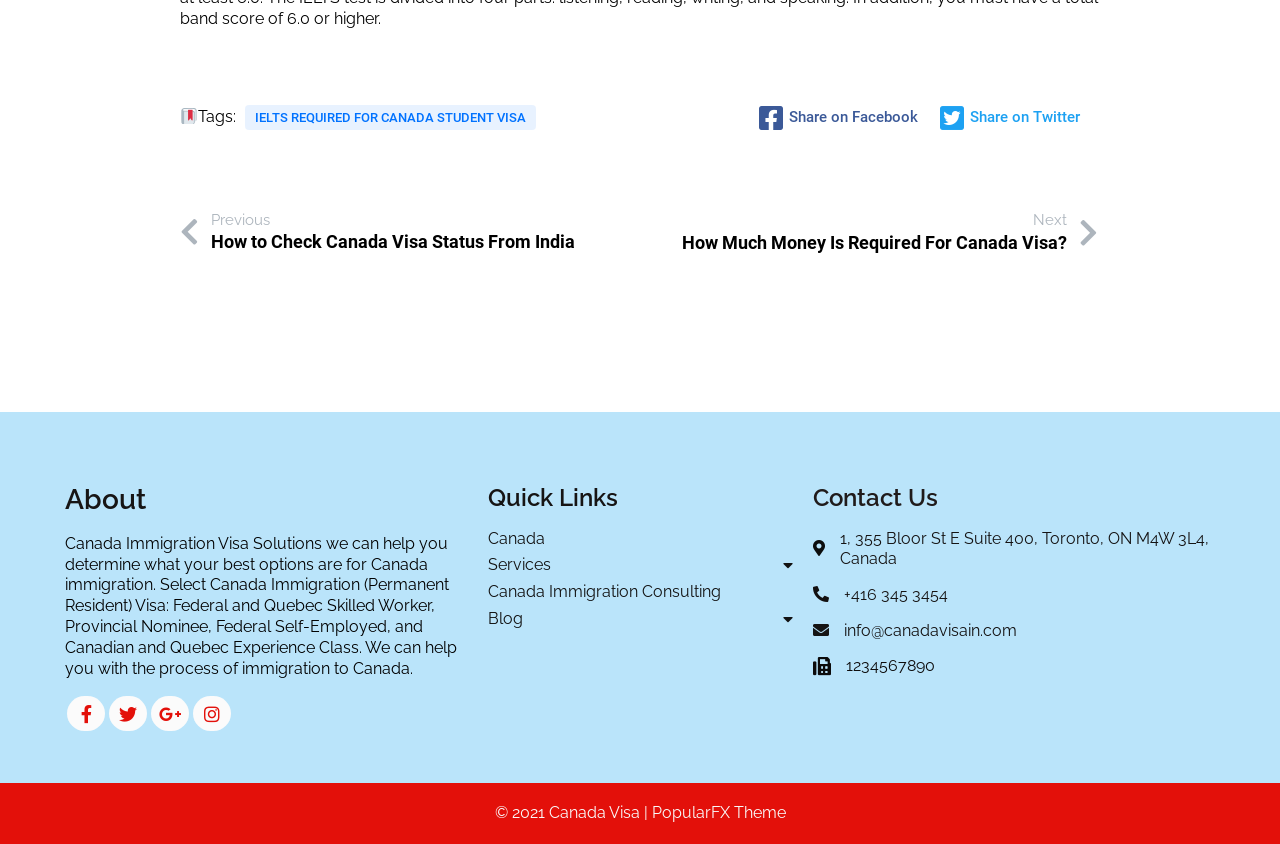What is the topic of the current article? Observe the screenshot and provide a one-word or short phrase answer.

Canada student visa